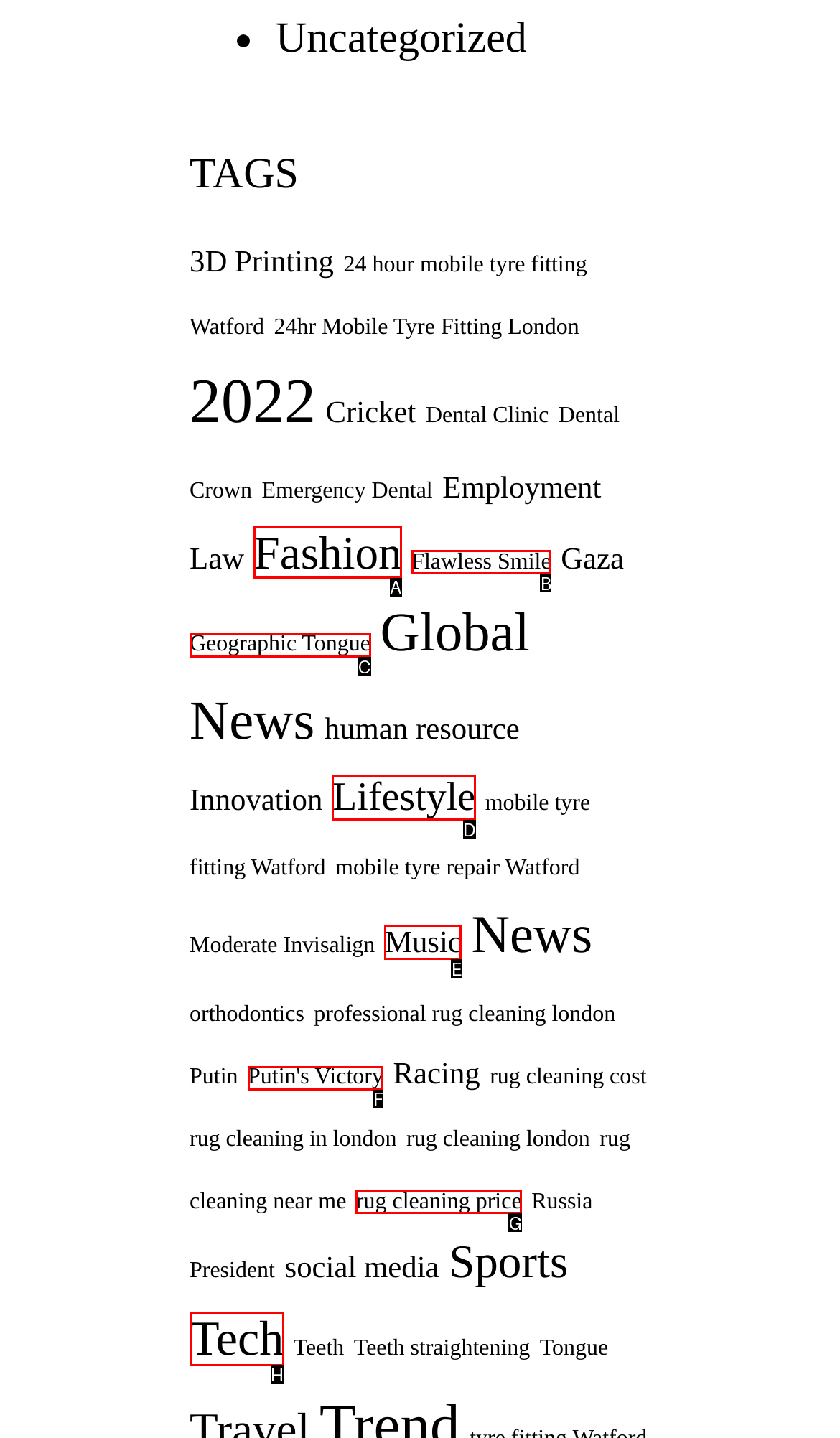Choose the letter of the UI element necessary for this task: Explore the 'Fashion' category
Answer with the correct letter.

A